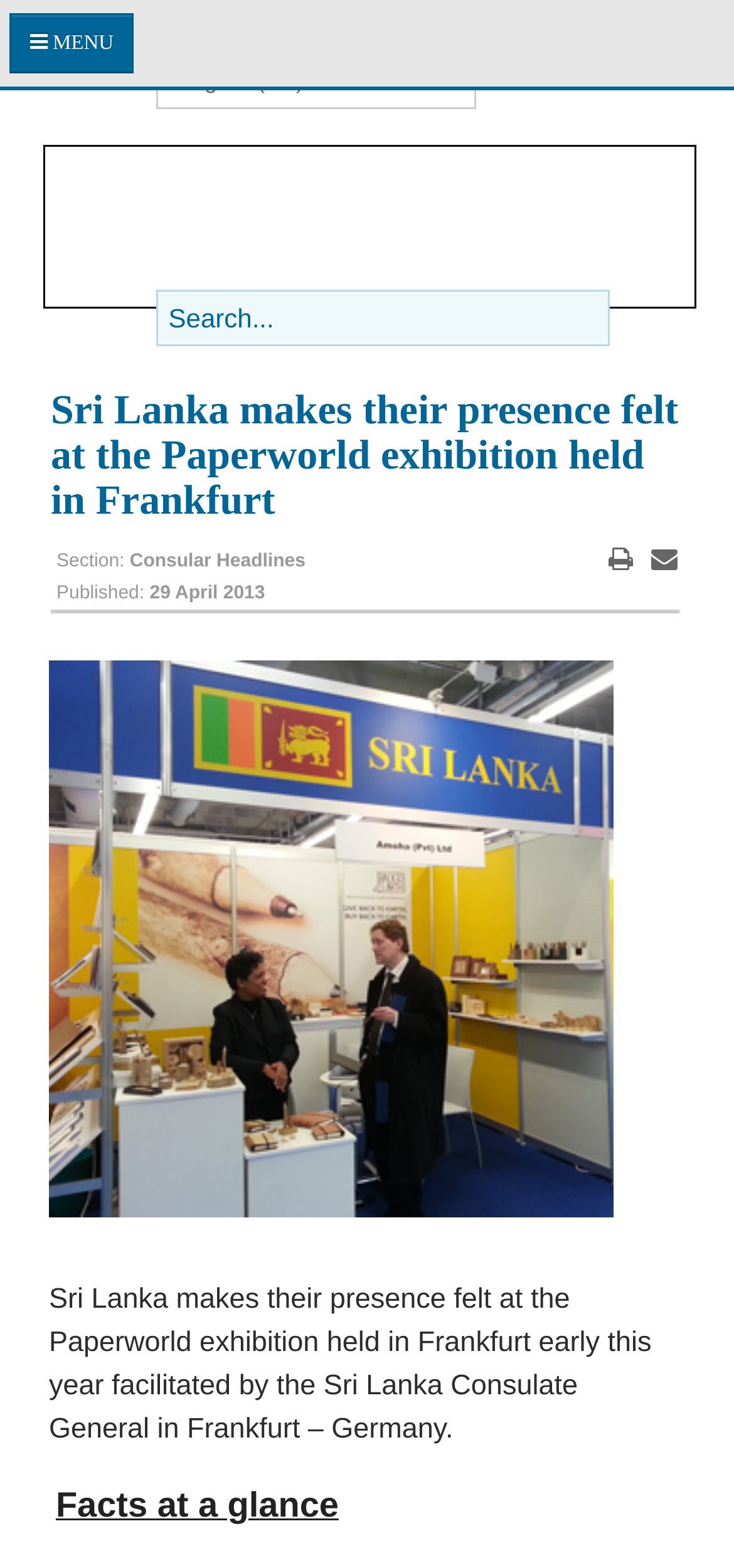Can you look at the image and give a comprehensive answer to the question:
What is the location of the Sri Lanka Consulate General?

I found the location of the Sri Lanka Consulate General by reading the text on the webpage, which says 'facilitated by the Sri Lanka Consulate General in Frankfurt – Germany'. This suggests that the Consulate General is located in Frankfurt, Germany.